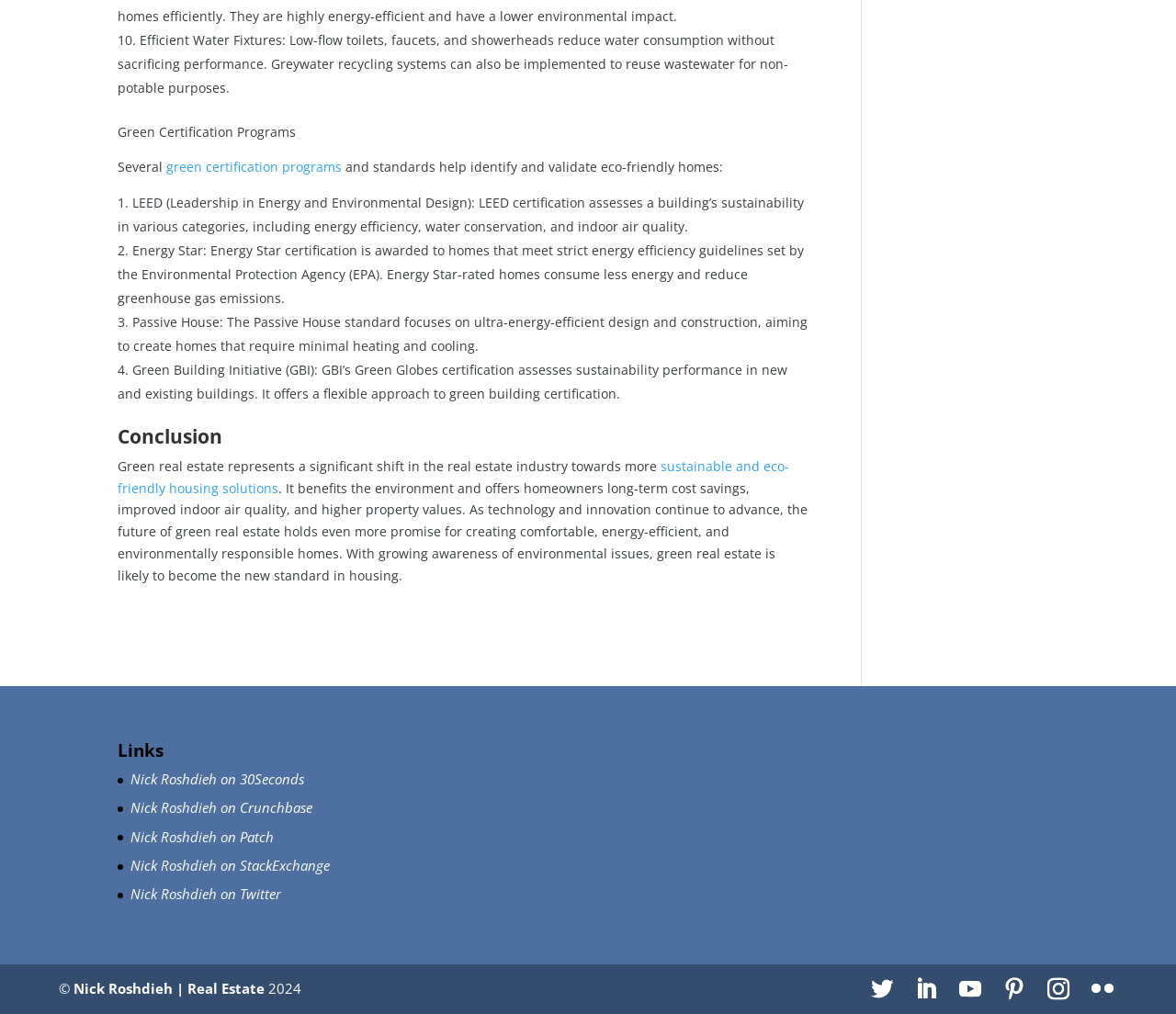Given the webpage screenshot, identify the bounding box of the UI element that matches this description: "sustainable and eco-friendly housing solutions".

[0.1, 0.451, 0.671, 0.49]